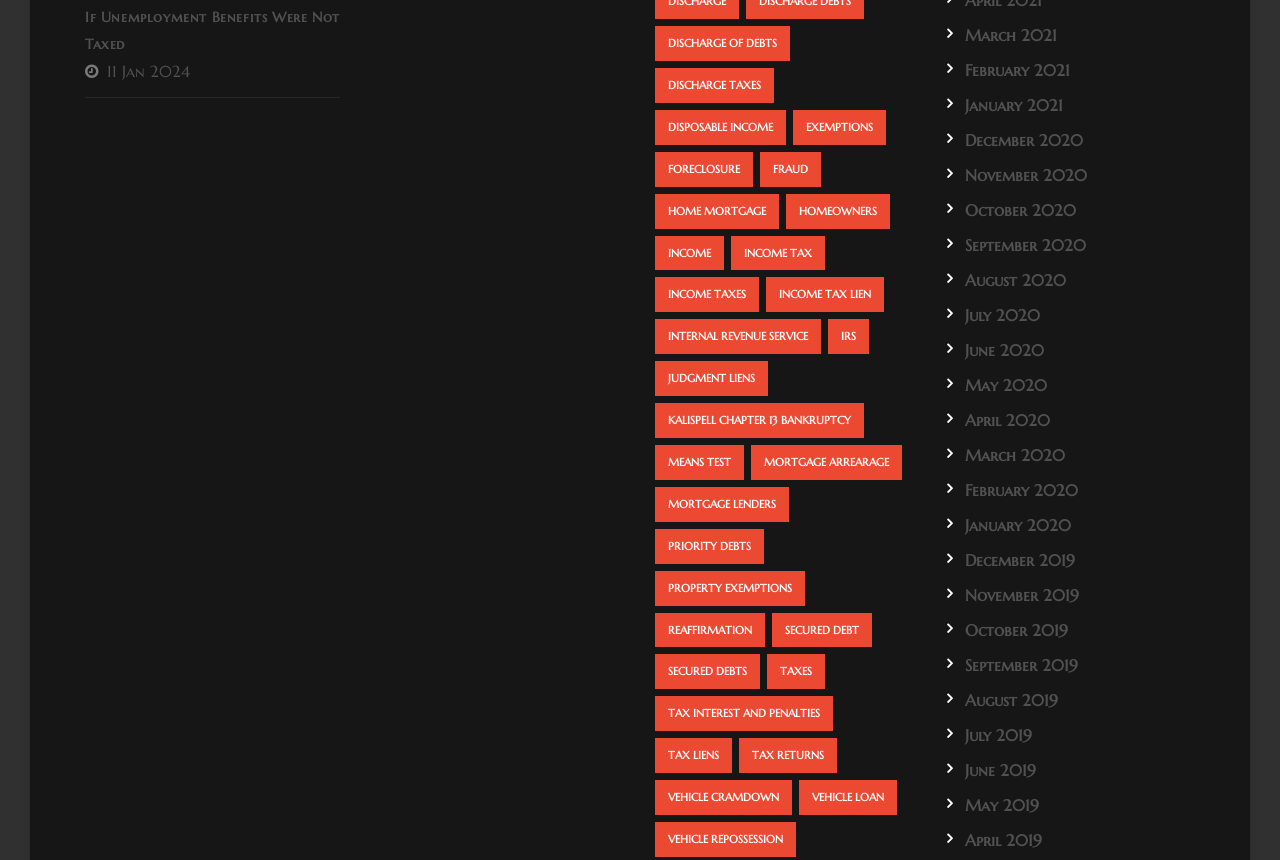How many items are related to income?
Based on the image, please offer an in-depth response to the question.

I counted the number of links and static text elements related to income, including income, income tax, income taxes, income tax lien, and disposable income, and there are 5 items related to income on the webpage.